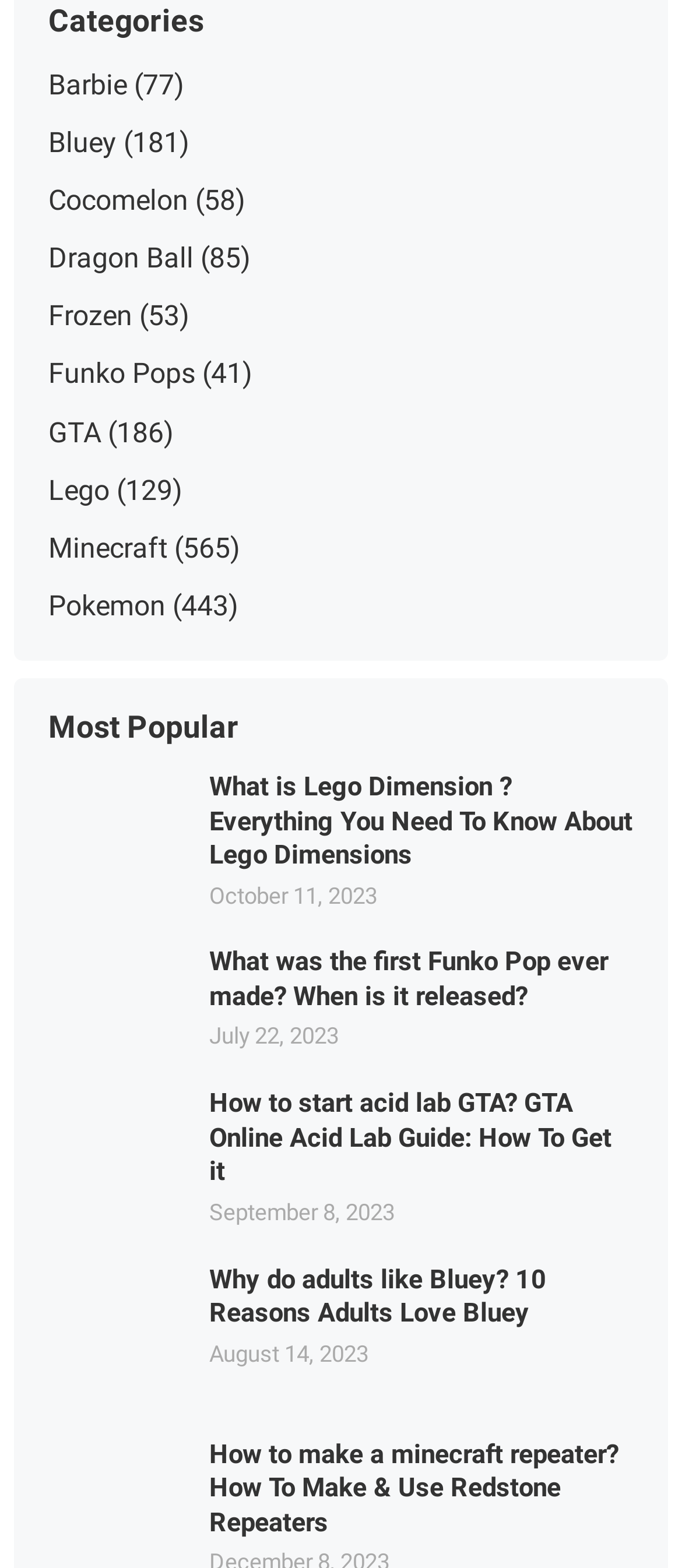Answer with a single word or phrase: 
How many categories are listed?

11